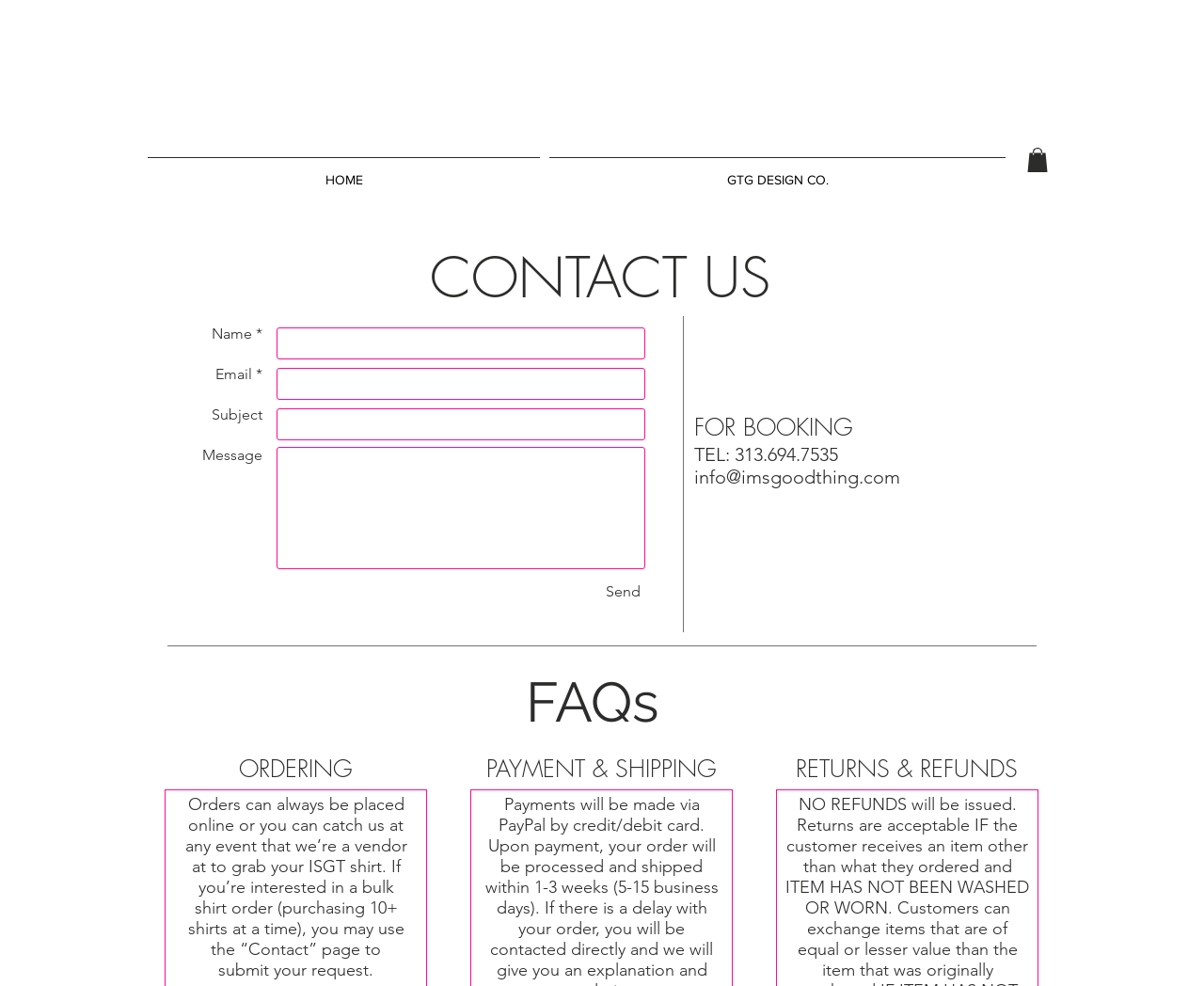Produce an extensive caption that describes everything on the webpage.

The webpage is titled "ISGT | Contact + FAQ" and has a navigation menu at the top left with two links: "HOME" and "GTG DESIGN CO.". To the right of the navigation menu, there is a button with an image. Below the navigation menu, there is a heading "CONTACT US" followed by a phone number "TEL: 313.694.7535" and an email link "info@imsgoodthing.com".

Further down, there is a heading "FAQs" followed by a section of text that explains how to place orders, including online and in-person options, as well as bulk shirt orders. Below this section, there are four headings: "ORDERING", "PAYMENT & SHIPPING", "RETURNS & REFUNDS", and "FOR BOOKING".

On the right side of the page, there is a contact form with fields for "Name", "Email", "Subject", and "Message", each with a corresponding textbox. The "Name" and "Email" fields are required. Below the contact form, there is a "Send" button.

Overall, the webpage appears to be a contact and FAQ page for a company called ISGT, providing information on how to get in touch and answers to frequently asked questions.